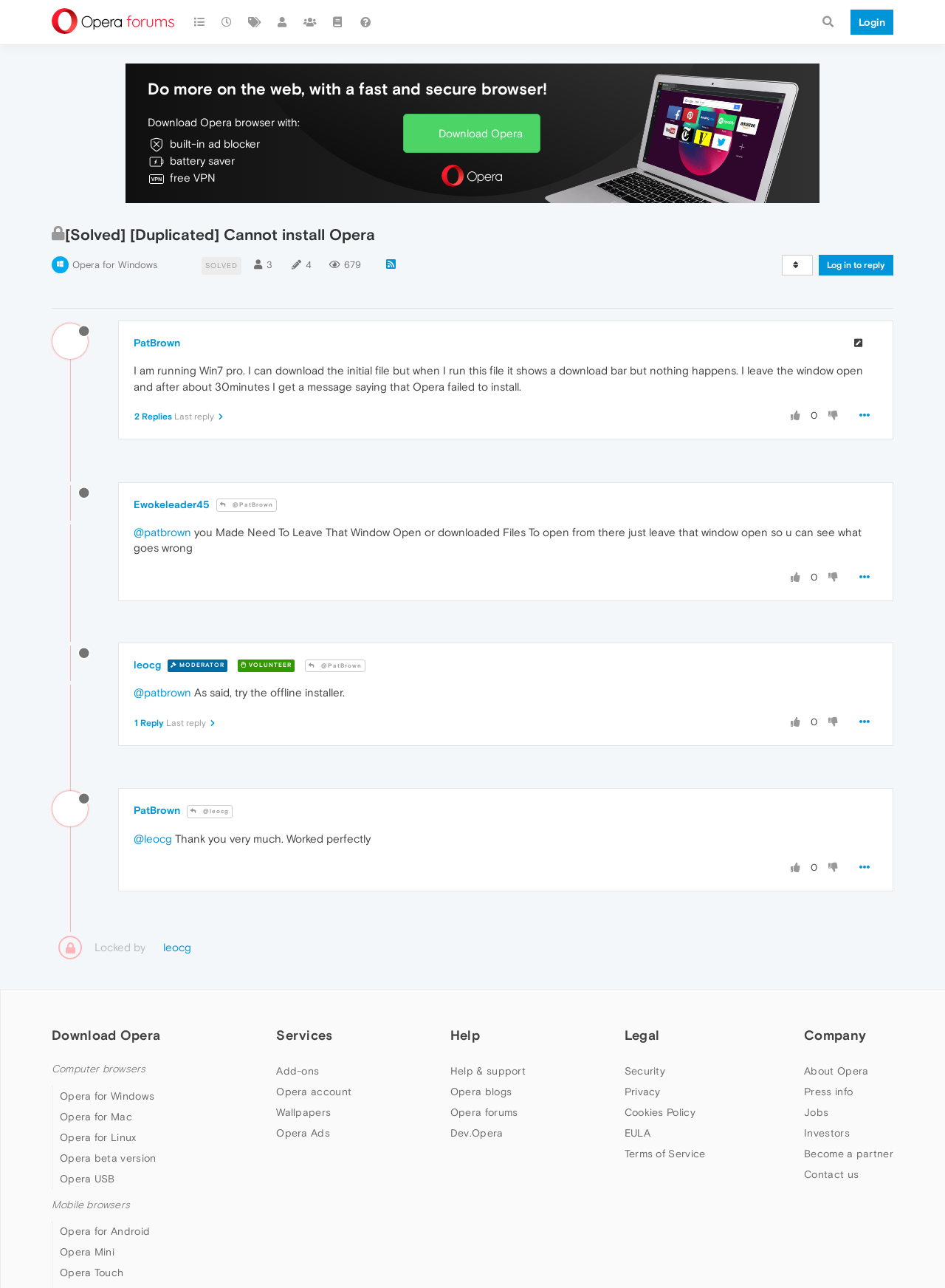Given the element description, predict the bounding box coordinates in the format (top-left x, top-left y, bottom-right x, bottom-right y), using floating point numbers between 0 and 1: Log in to reply

[0.866, 0.198, 0.945, 0.214]